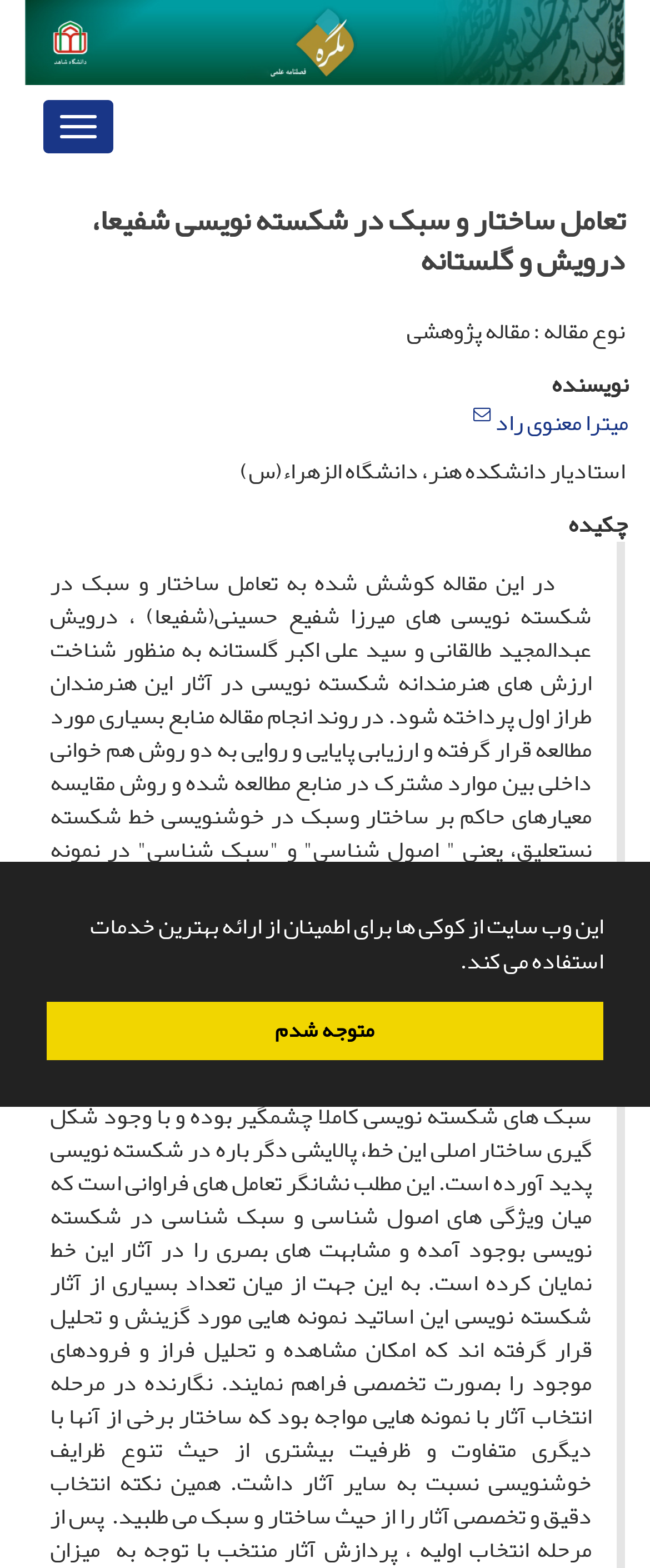Use a single word or phrase to answer the question:
What is the purpose of the cookie message?

To inform about cookie usage